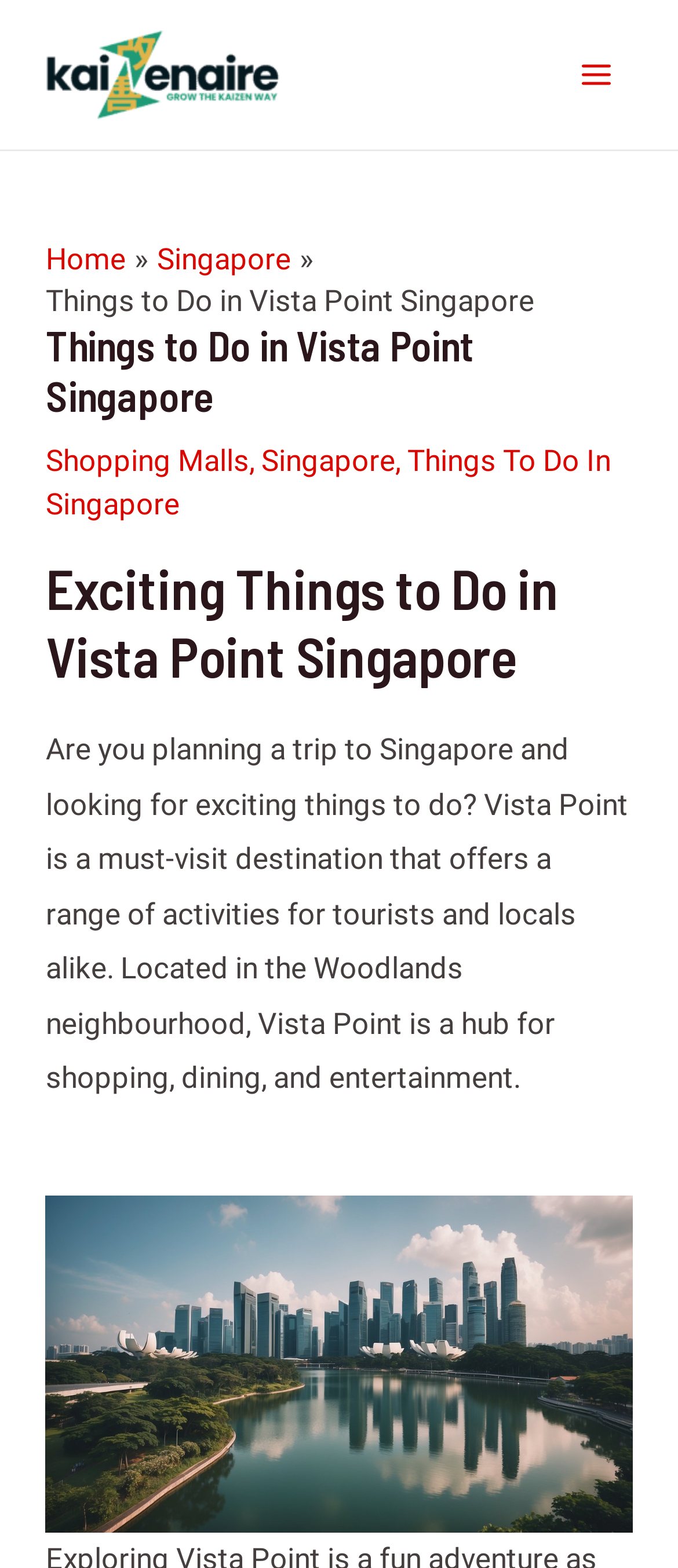Summarize the webpage comprehensively, mentioning all visible components.

The webpage is about exciting things to do in Vista Point Singapore. At the top left corner, there is a logo of Kaizenaire.com, accompanied by a link to the website. On the top right corner, there is a main menu button. Below the logo, there is a navigation section with breadcrumbs, showing the path "Home > Singapore > Things to Do in Vista Point Singapore". 

Below the navigation section, there is a header section with a heading that reads "Things to Do in Vista Point Singapore". This is followed by a series of links, including "Shopping Malls", "Singapore", and "Things To Do In Singapore", separated by commas. 

The main content of the webpage starts with a heading that reads "Exciting Things to Do in Vista Point Singapore". This is followed by a paragraph of text that describes Vista Point as a must-visit destination in Singapore, offering a range of activities for tourists and locals alike. The text also mentions that Vista Point is located in the Woodlands neighbourhood and is a hub for shopping, dining, and entertainment.

At the bottom of the page, there is a figure, which is likely an image related to Vista Point Singapore.